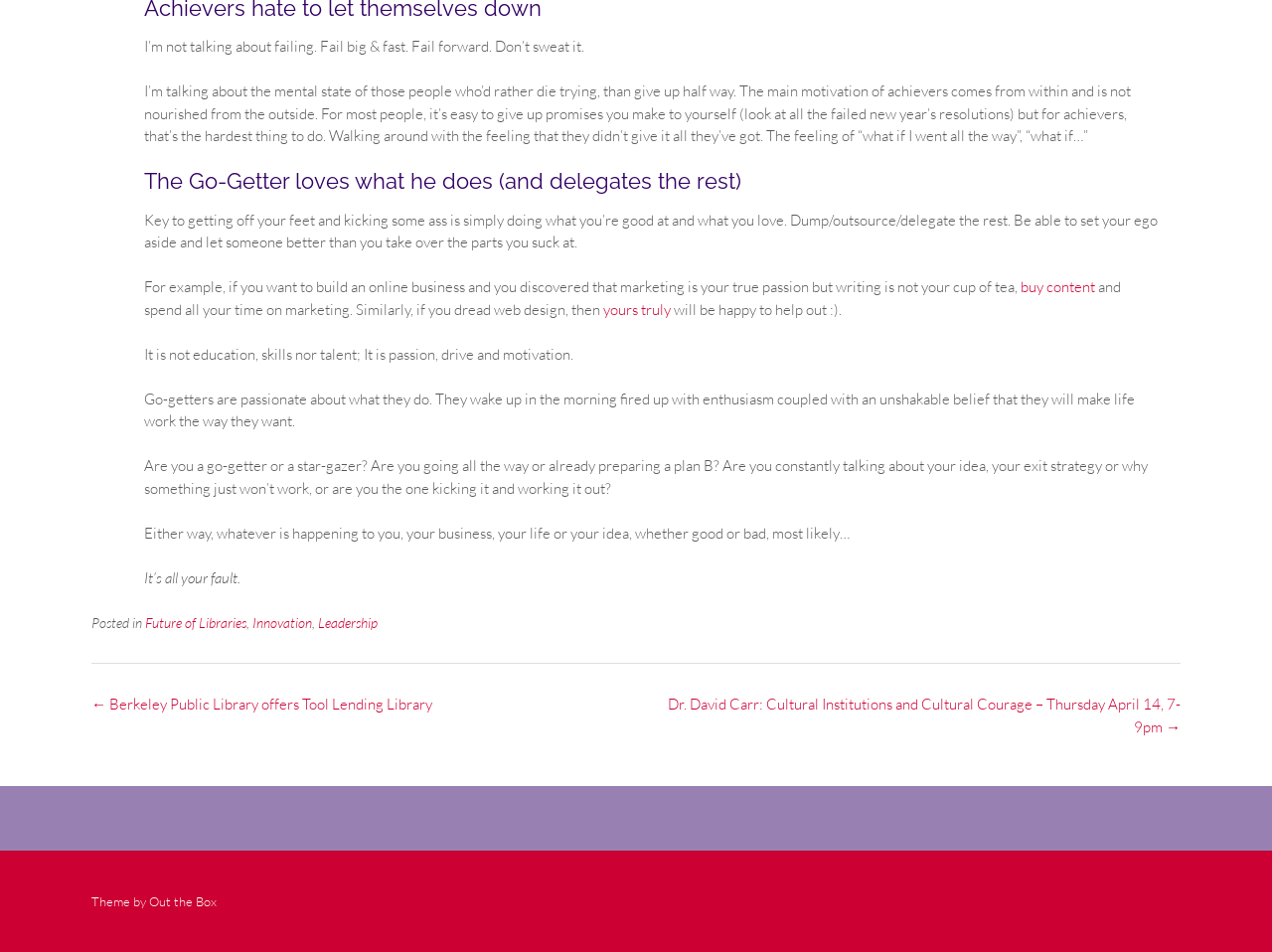What is the tone of the article?
Based on the visual information, provide a detailed and comprehensive answer.

The article has a motivational tone, encouraging readers to take action and pursue their passions. The language used is inspiring and encouraging, with phrases like 'Fail big & fast. Fail forward. Don’t sweat it.' and 'Go-getters are passionate about what they do.'